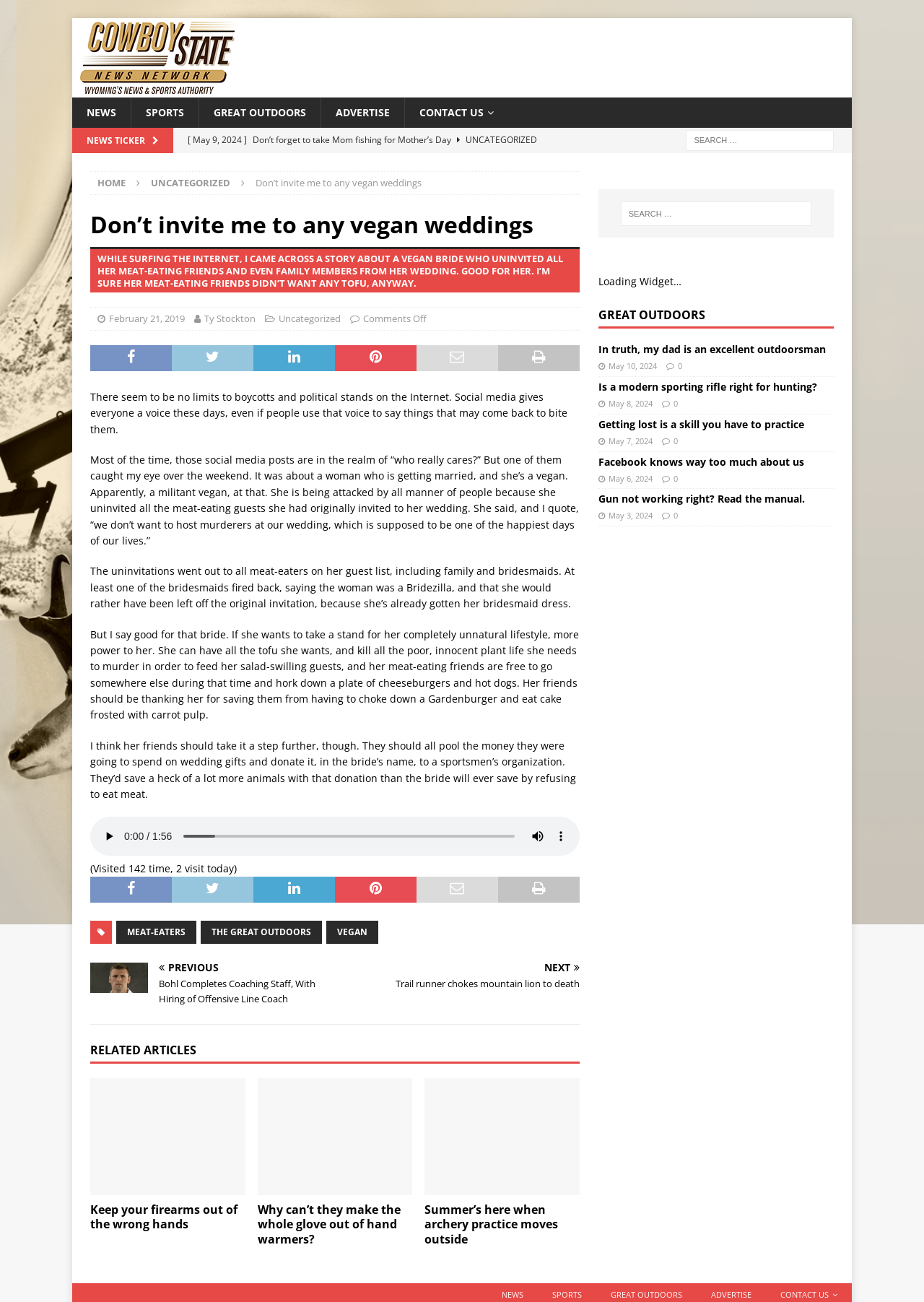What is the name of the website?
Using the image, provide a concise answer in one word or a short phrase.

Cowboy State News Network